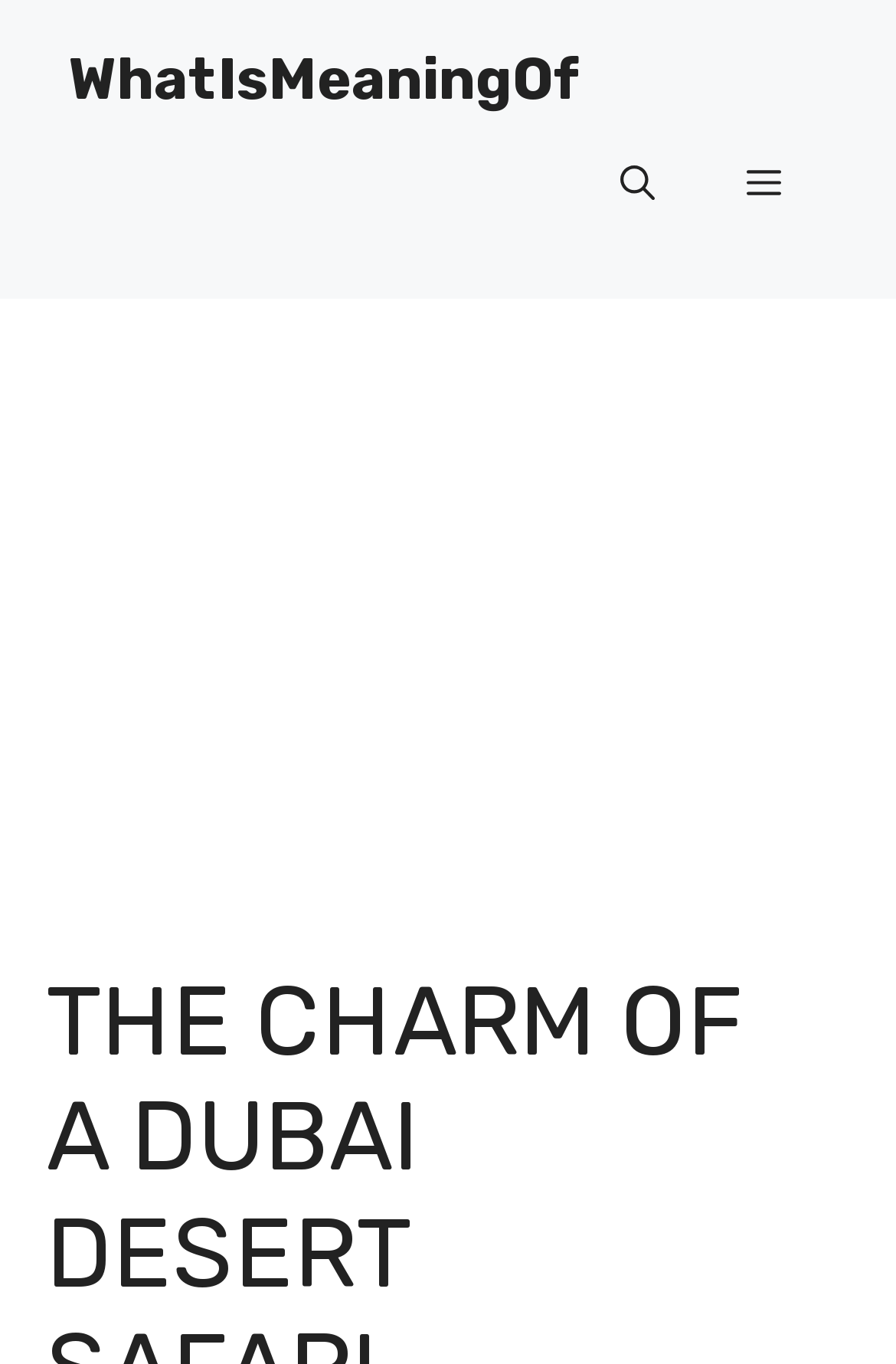Determine the main heading of the webpage and generate its text.

THE CHARM OF A DUBAI DESERT SAFARI